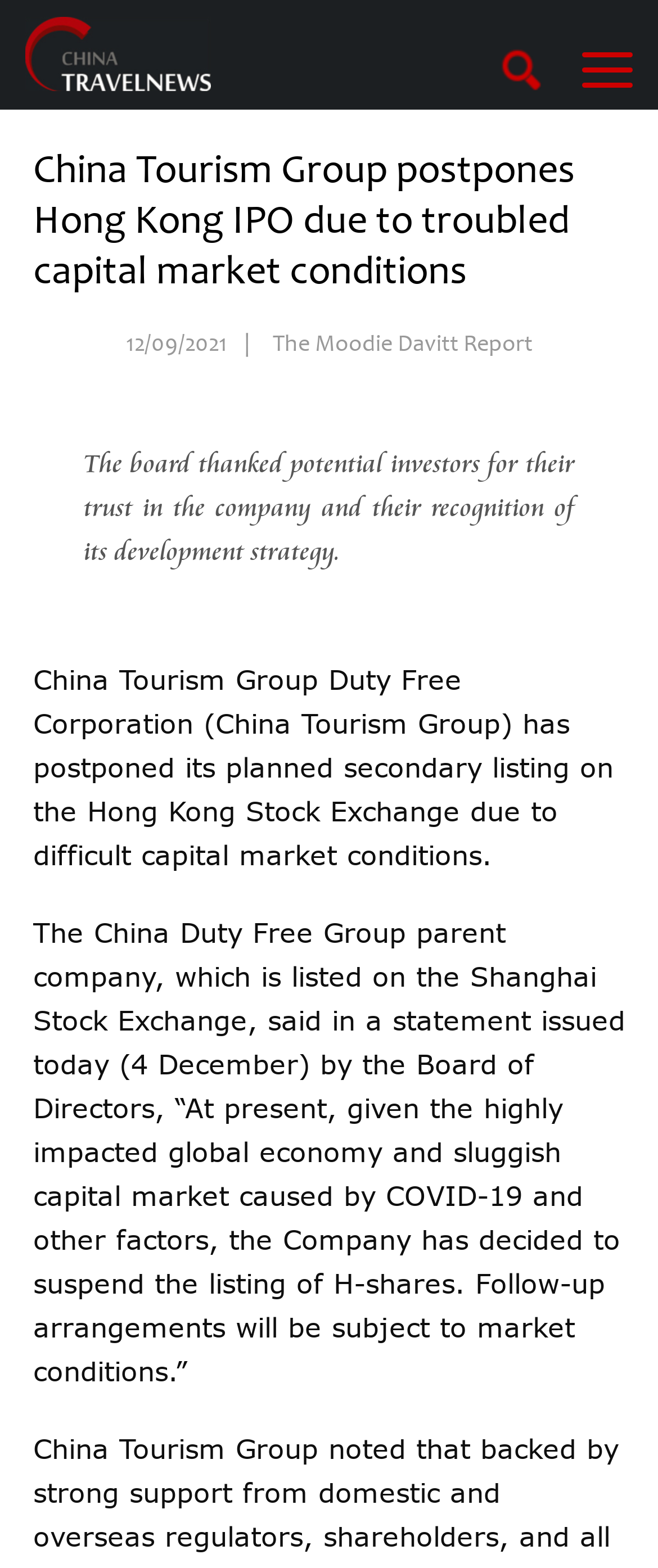Based on the image, please elaborate on the answer to the following question:
On which stock exchange is China Tourism Group listed?

I found the stock exchange where China Tourism Group is listed by reading the static text element that mentions the listing, which is 'the Shanghai Stock Exchange'.